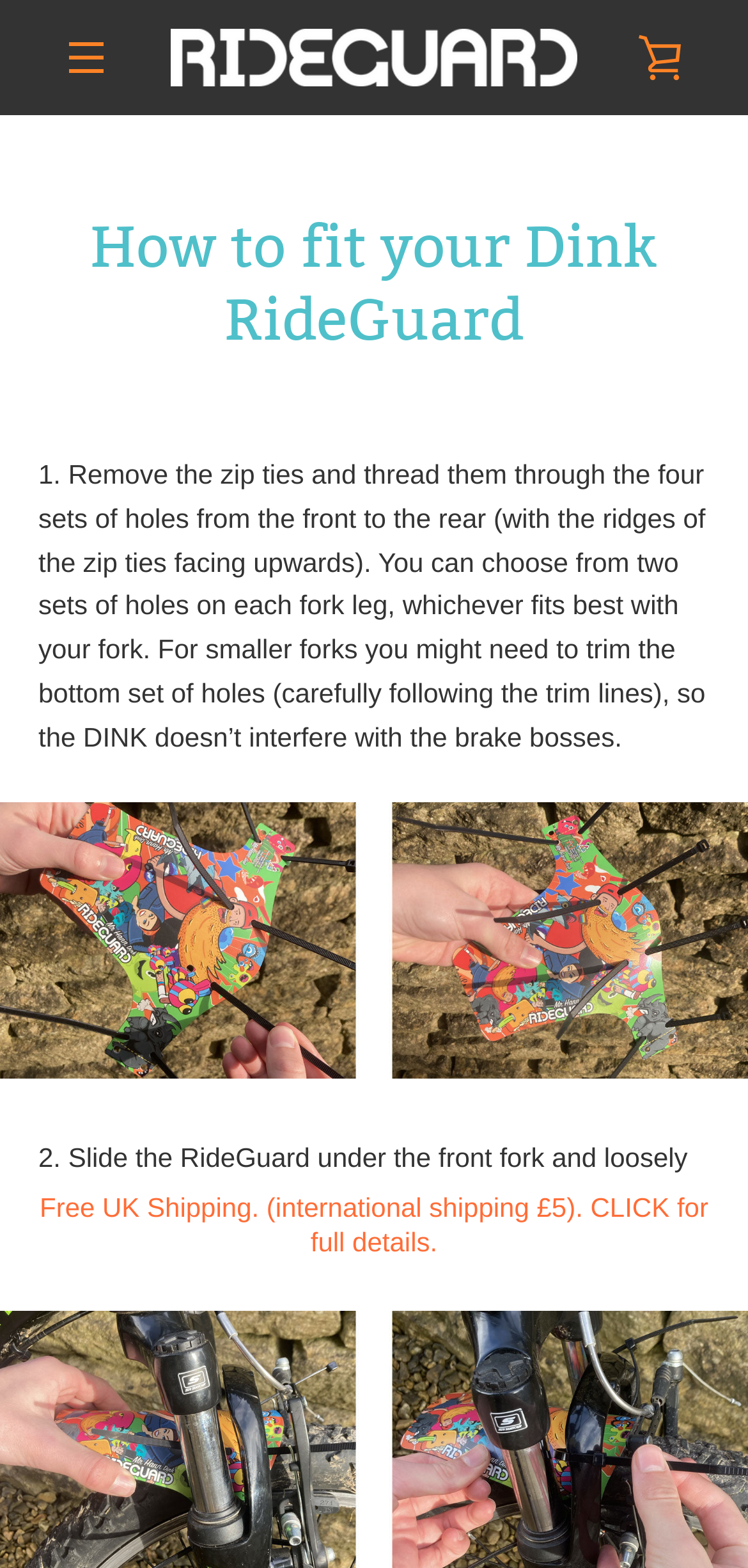Identify the bounding box for the UI element described as: "About Us". Ensure the coordinates are four float numbers between 0 and 1, formatted as [left, top, right, bottom].

[0.355, 0.415, 0.645, 0.478]